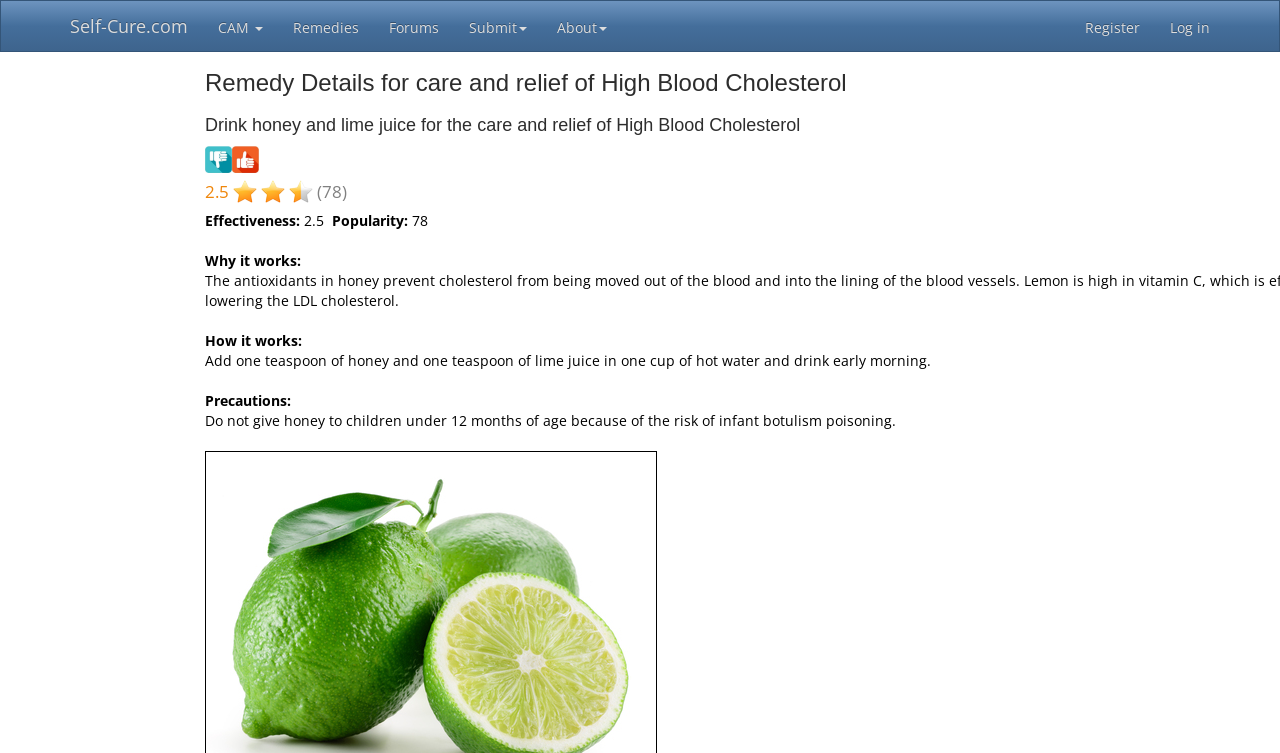Identify the bounding box coordinates of the region that needs to be clicked to carry out this instruction: "Click on the 'Register' link". Provide these coordinates as four float numbers ranging from 0 to 1, i.e., [left, top, right, bottom].

[0.836, 0.001, 0.902, 0.068]